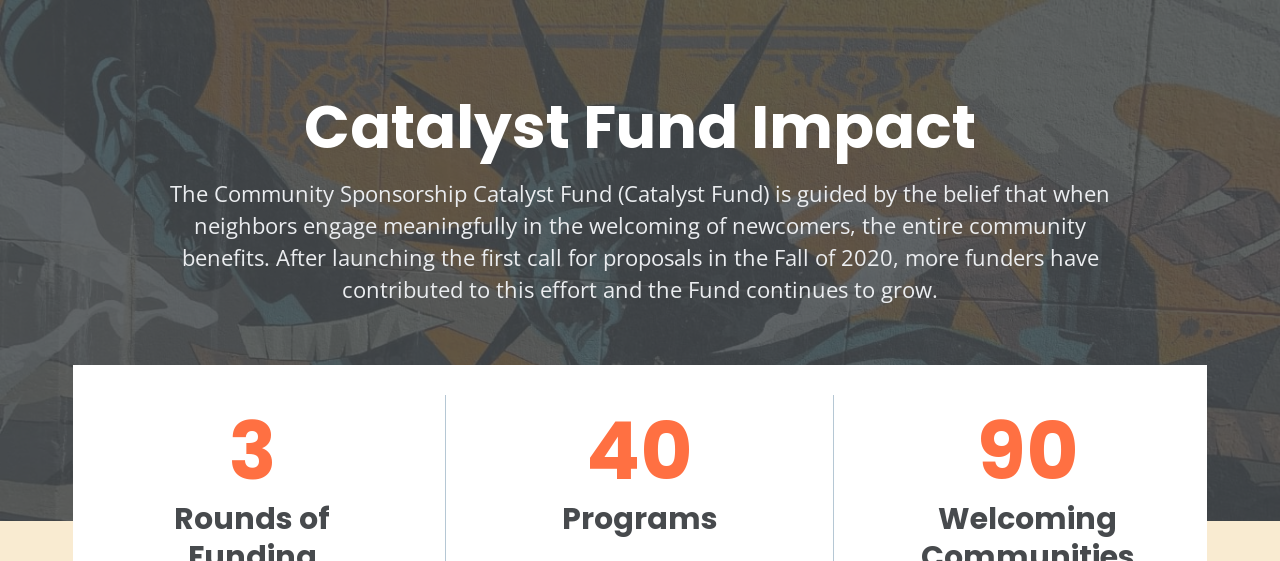What is the purpose of the Catalyst Fund?
By examining the image, provide a one-word or phrase answer.

Supporting refugees